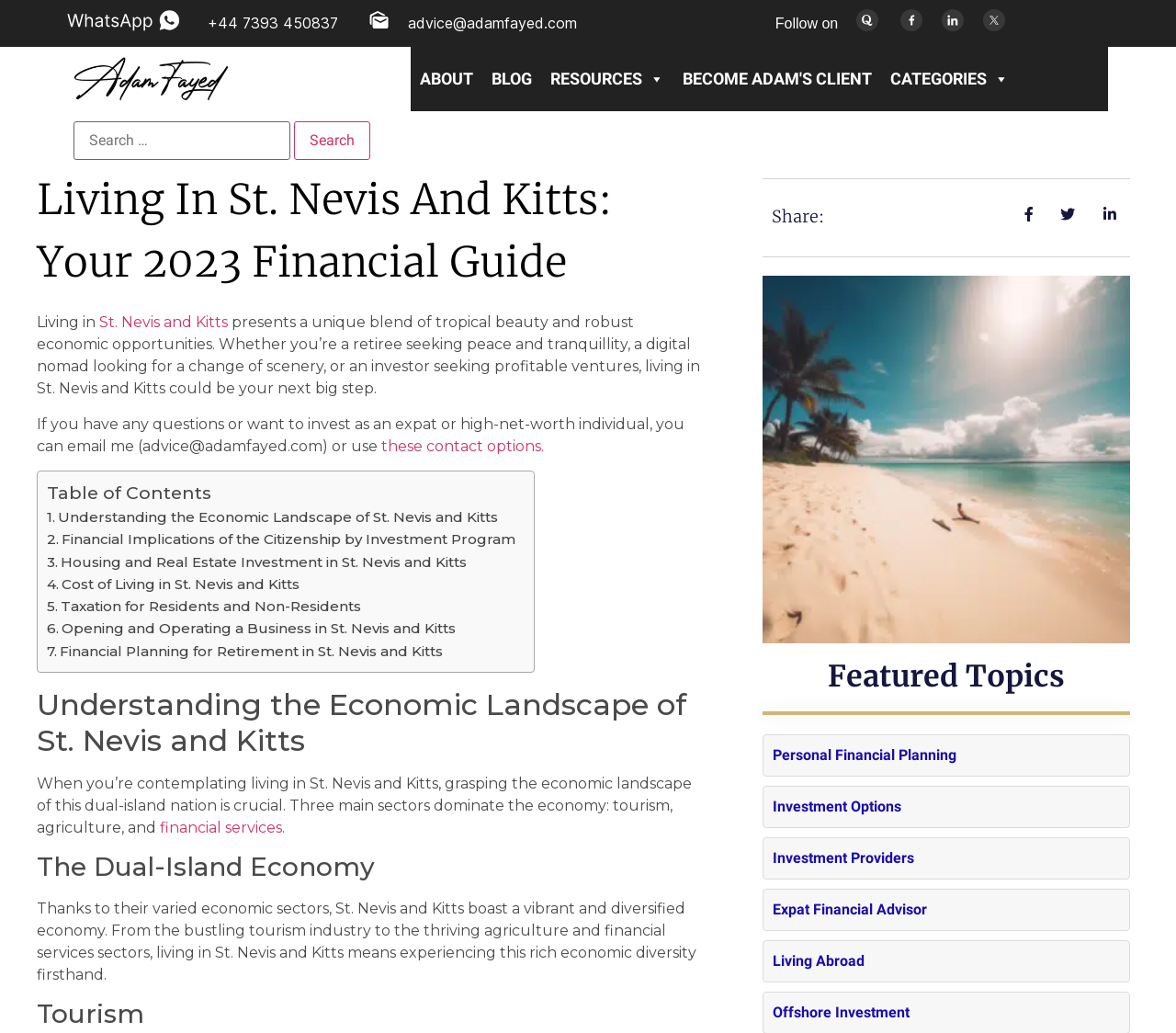Predict the bounding box coordinates of the area that should be clicked to accomplish the following instruction: "Share this article". The bounding box coordinates should consist of four float numbers between 0 and 1, i.e., [left, top, right, bottom].

[0.656, 0.2, 0.701, 0.22]